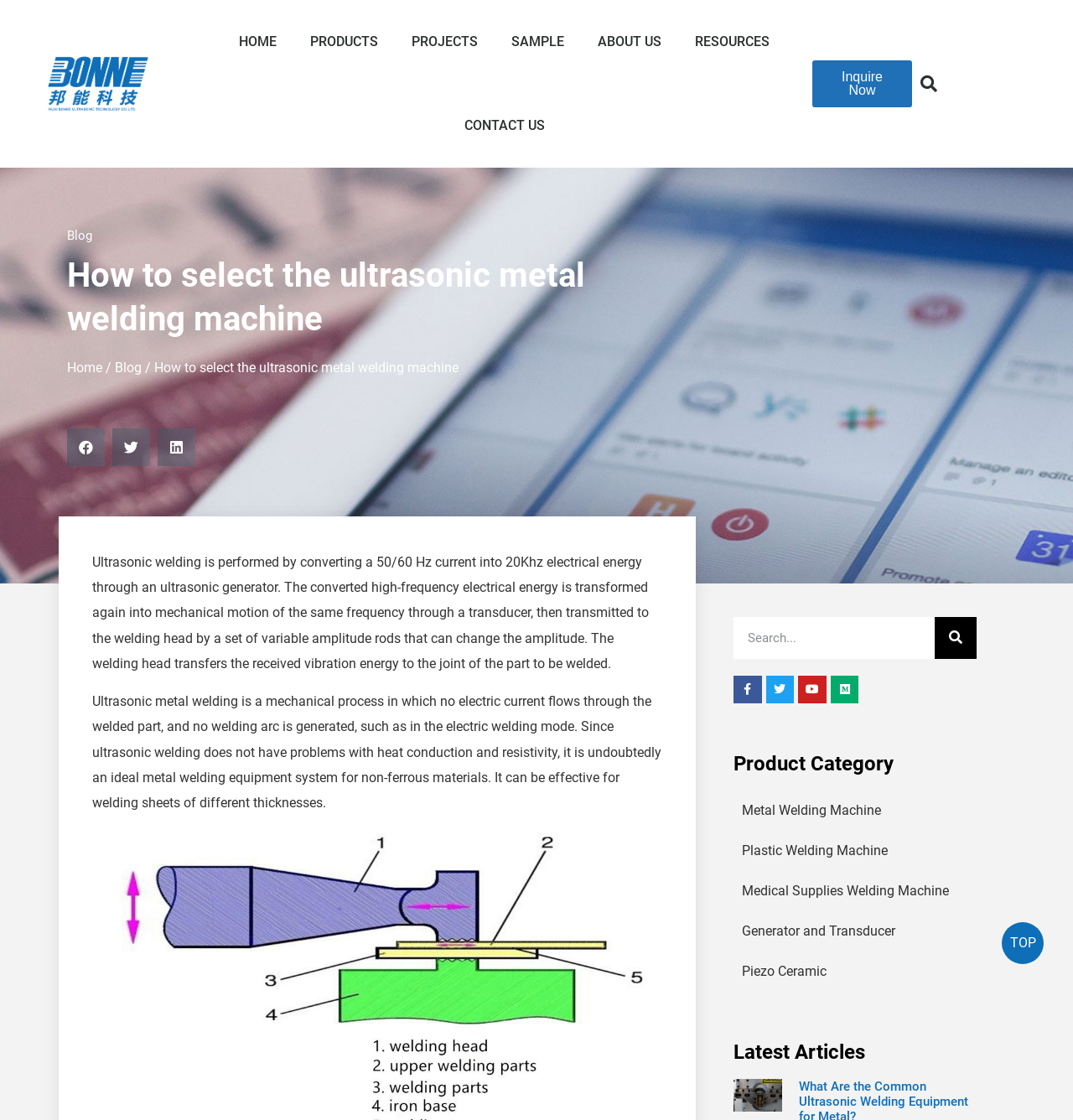What is the purpose of ultrasonic metal welding?
Offer a detailed and exhaustive answer to the question.

According to the text, ultrasonic metal welding is an ideal metal welding equipment system for non-ferrous materials because it does not have problems with heat conduction and resistivity.